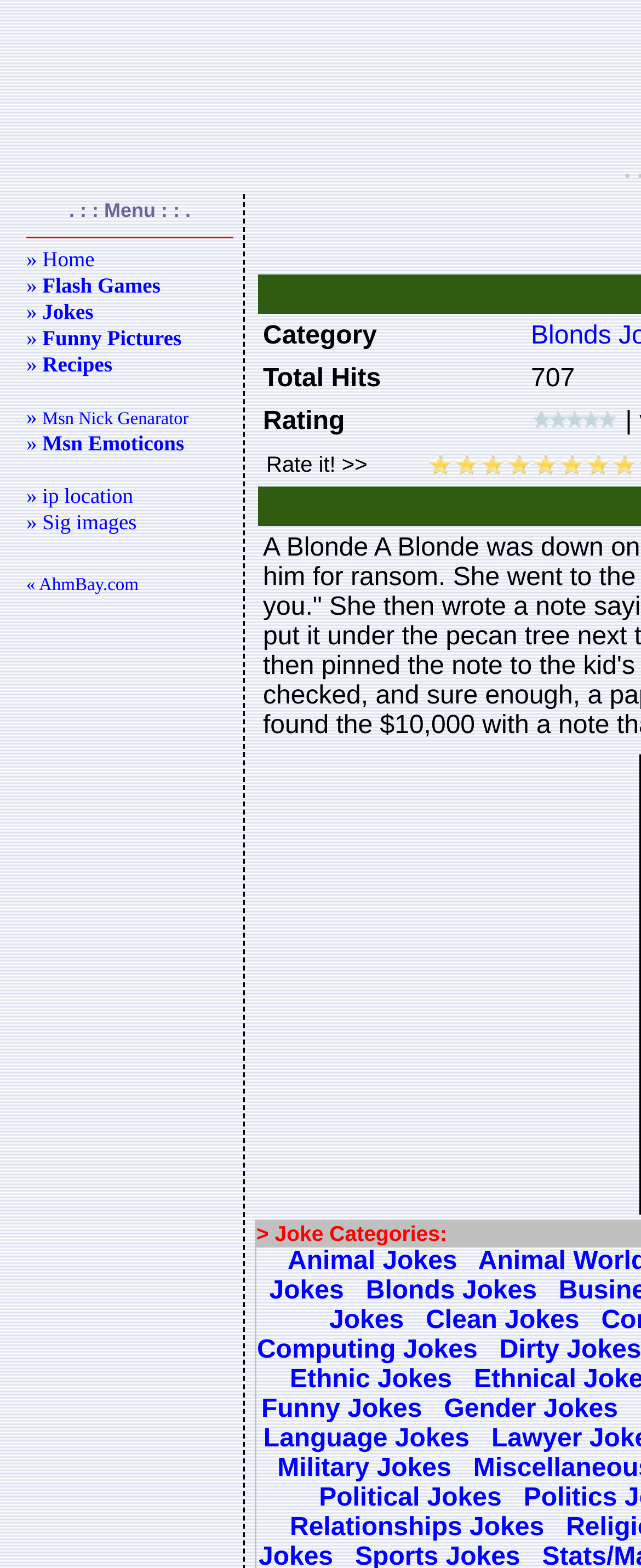Carefully observe the image and respond to the question with a detailed answer:
What is the purpose of the 'Rate it!' section?

I analyzed the 'Rate it!' section and found a series of links with point values, which implies that the purpose of this section is to allow users to rate jokes.